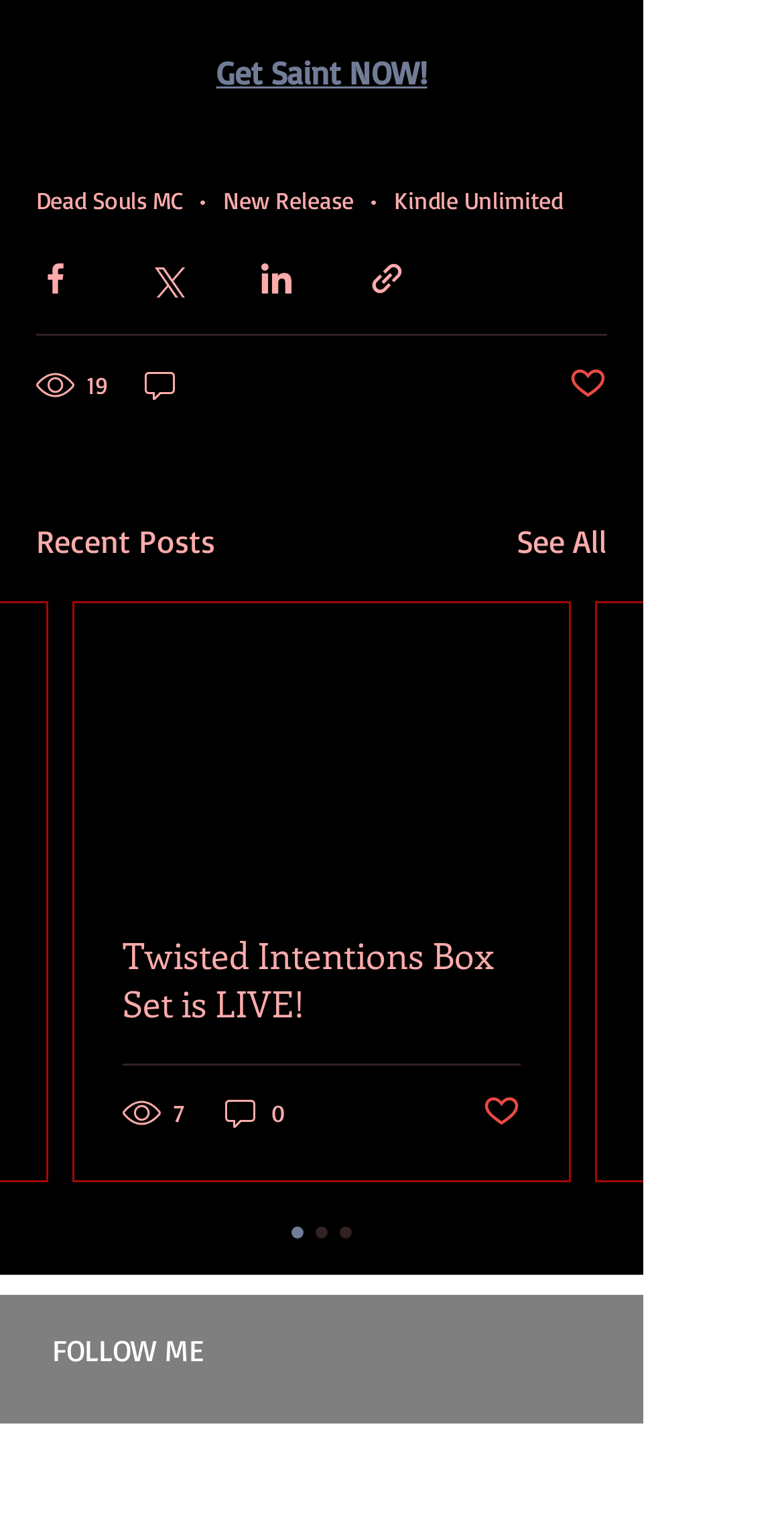Can you give a comprehensive explanation to the question given the content of the image?
What is the platform to share via?

I found the share button in the top section, where it says 'Share via Facebook'.